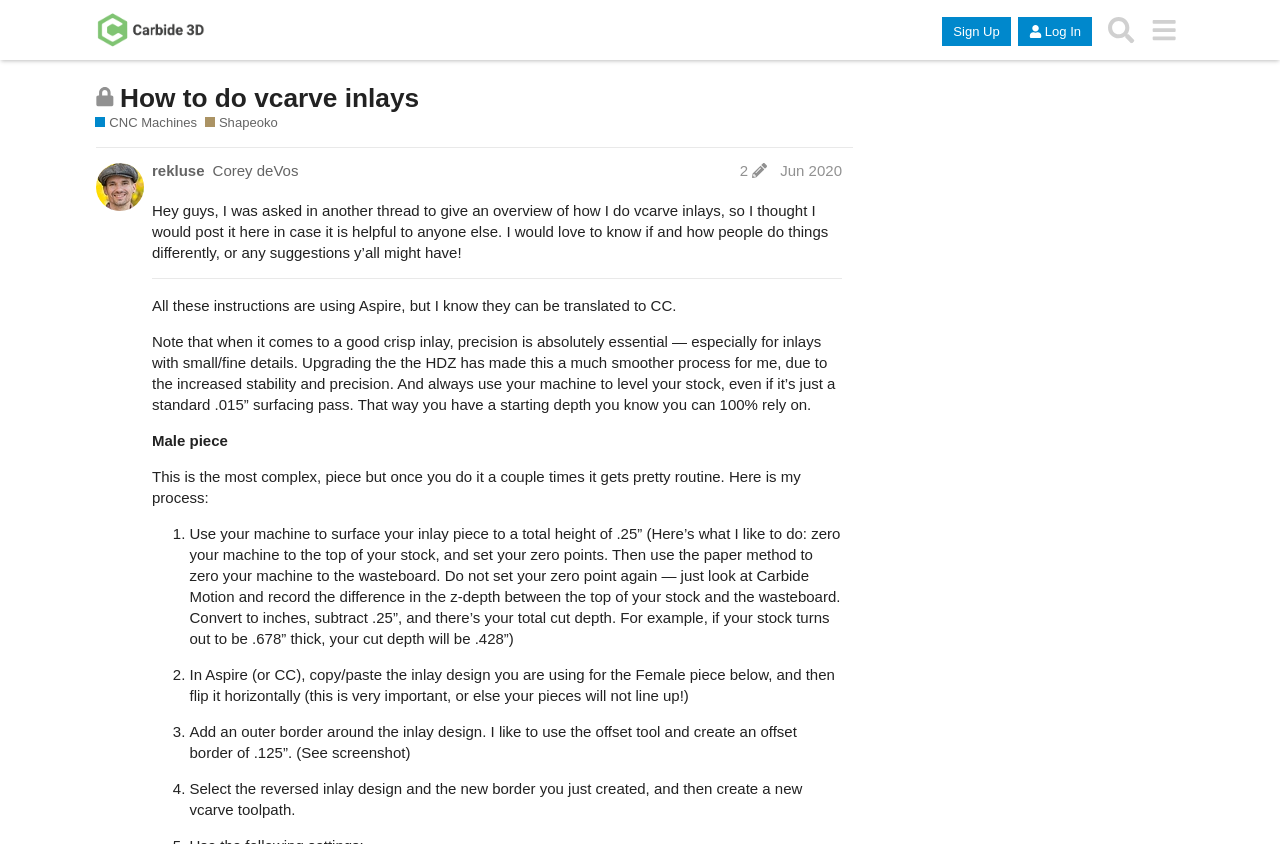Please specify the bounding box coordinates of the area that should be clicked to accomplish the following instruction: "Click on the 'Sign Up' button". The coordinates should consist of four float numbers between 0 and 1, i.e., [left, top, right, bottom].

[0.736, 0.02, 0.79, 0.055]